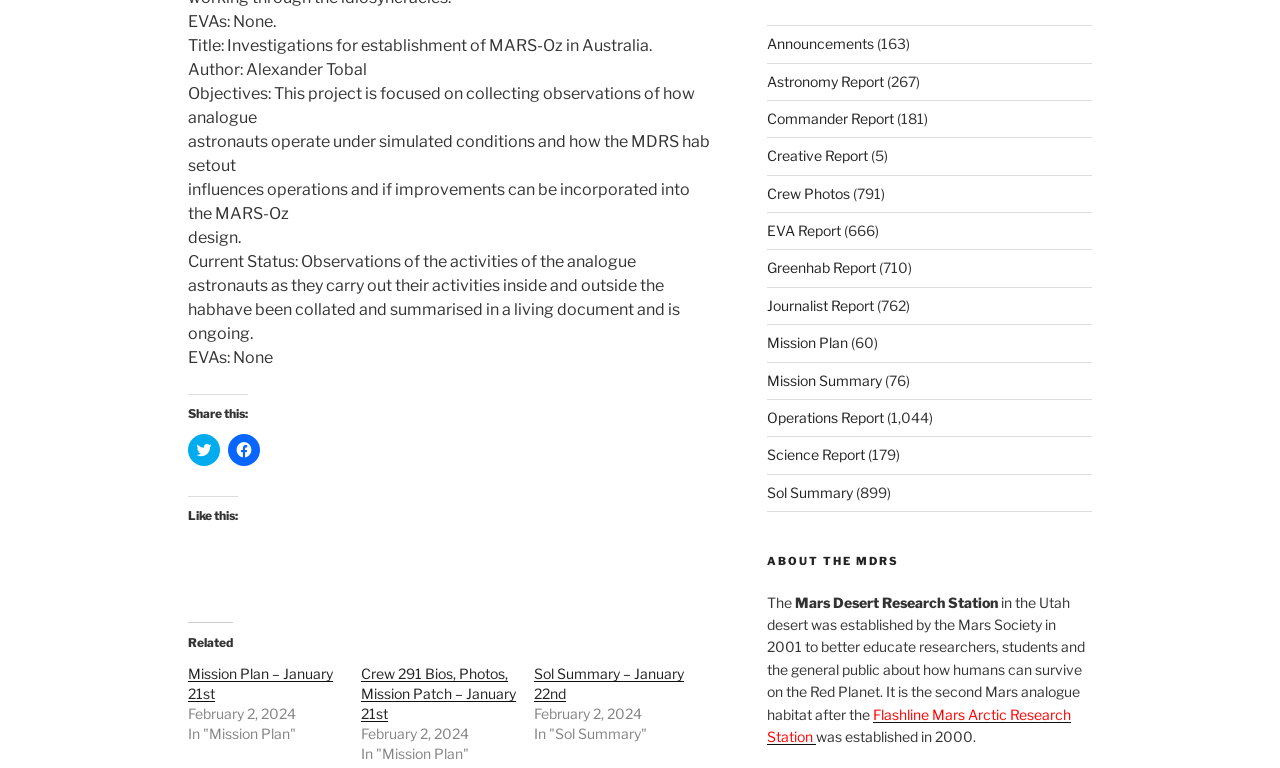What is the name of the research station?
Please answer using one word or phrase, based on the screenshot.

Mars Desert Research Station